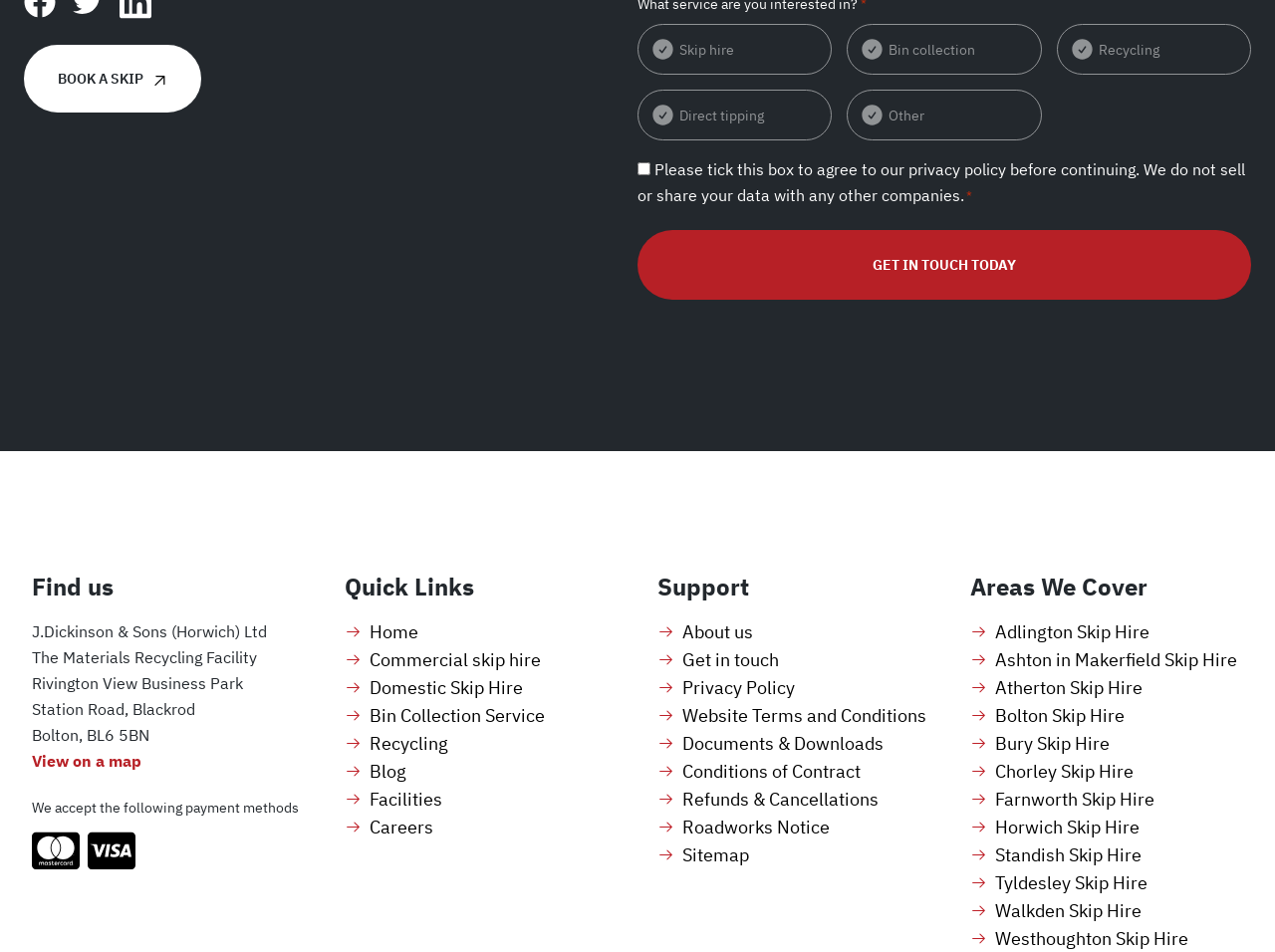Predict the bounding box coordinates of the area that should be clicked to accomplish the following instruction: "Click the 'BOOK A SKIP' link". The bounding box coordinates should consist of four float numbers between 0 and 1, i.e., [left, top, right, bottom].

[0.019, 0.047, 0.158, 0.119]